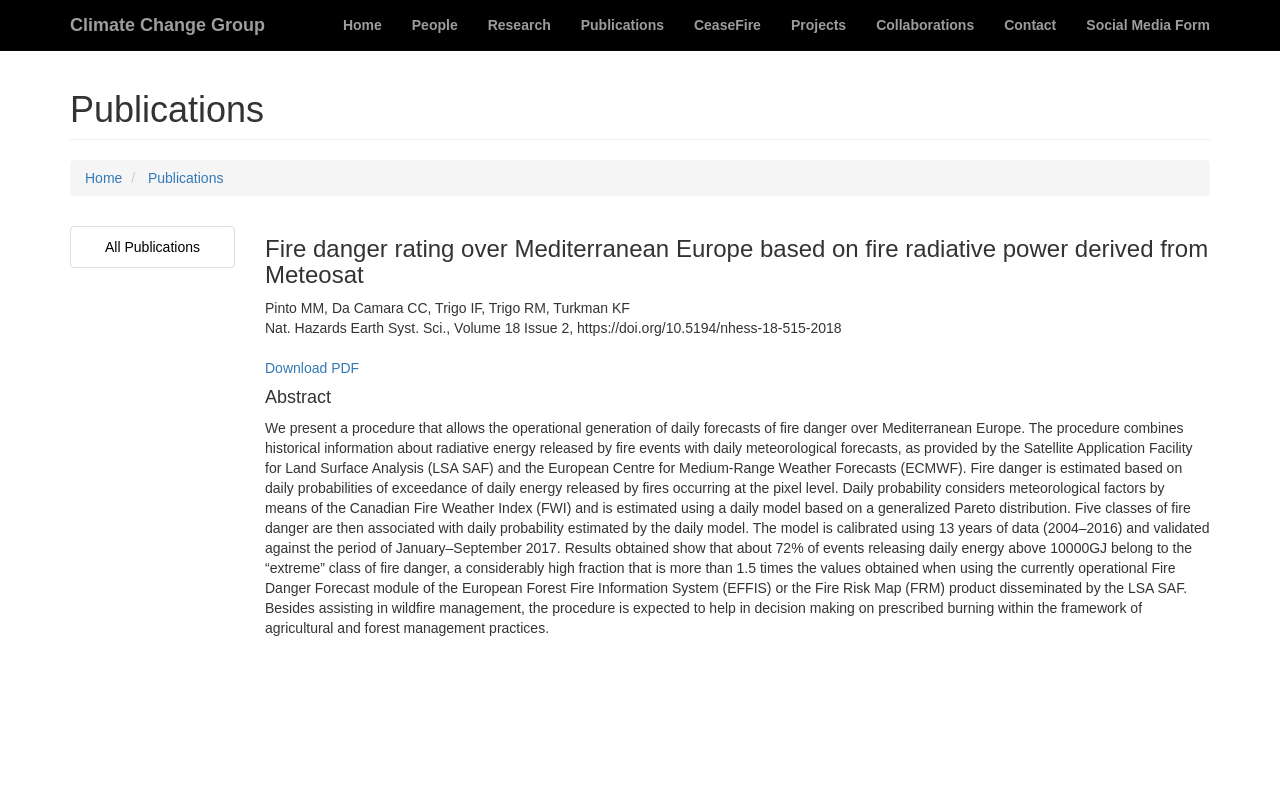What is the first link on the top navigation bar? Examine the screenshot and reply using just one word or a brief phrase.

Climate Change Group